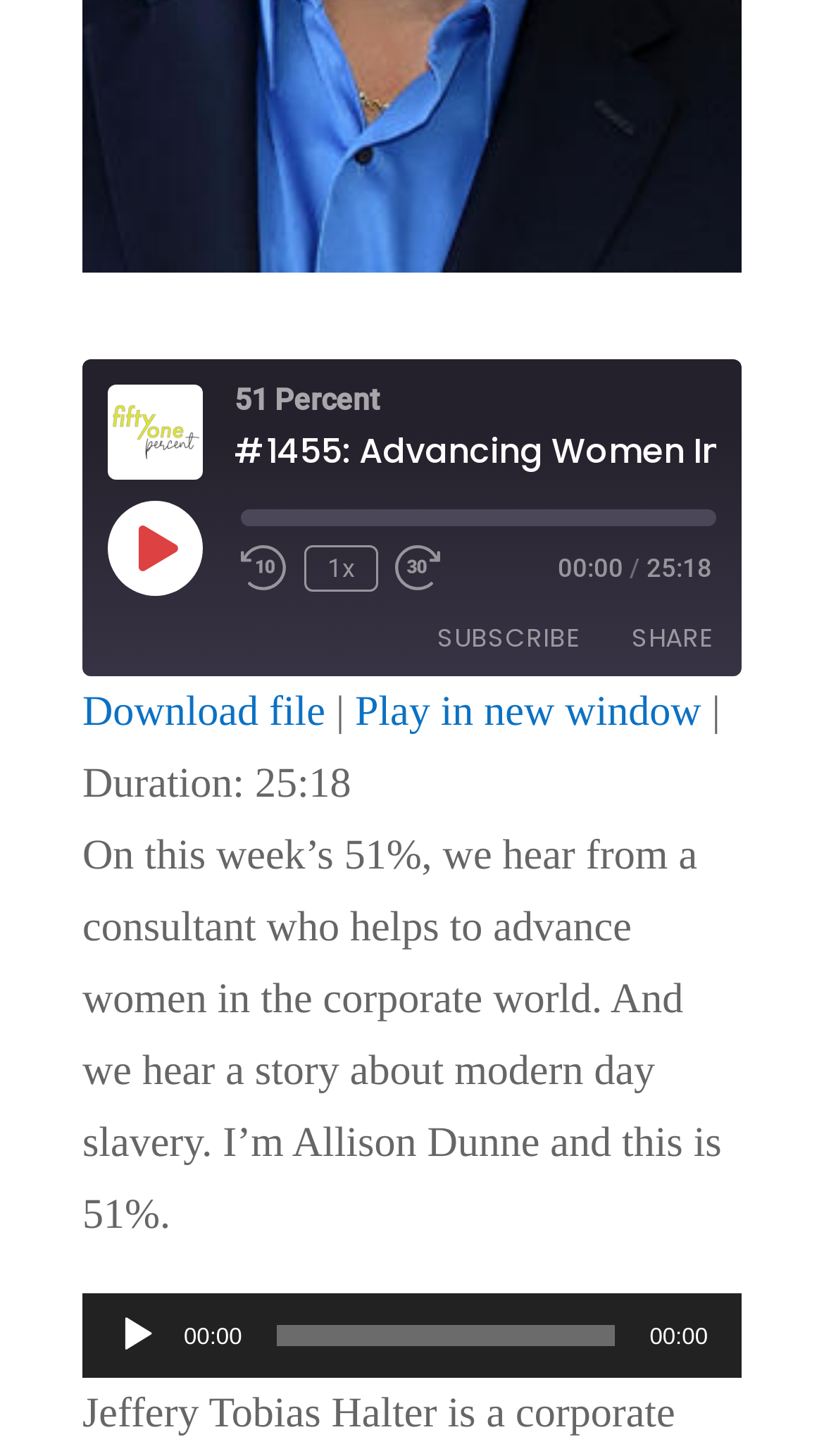What is the title of the podcast?
Relying on the image, give a concise answer in one word or a brief phrase.

51 Percent